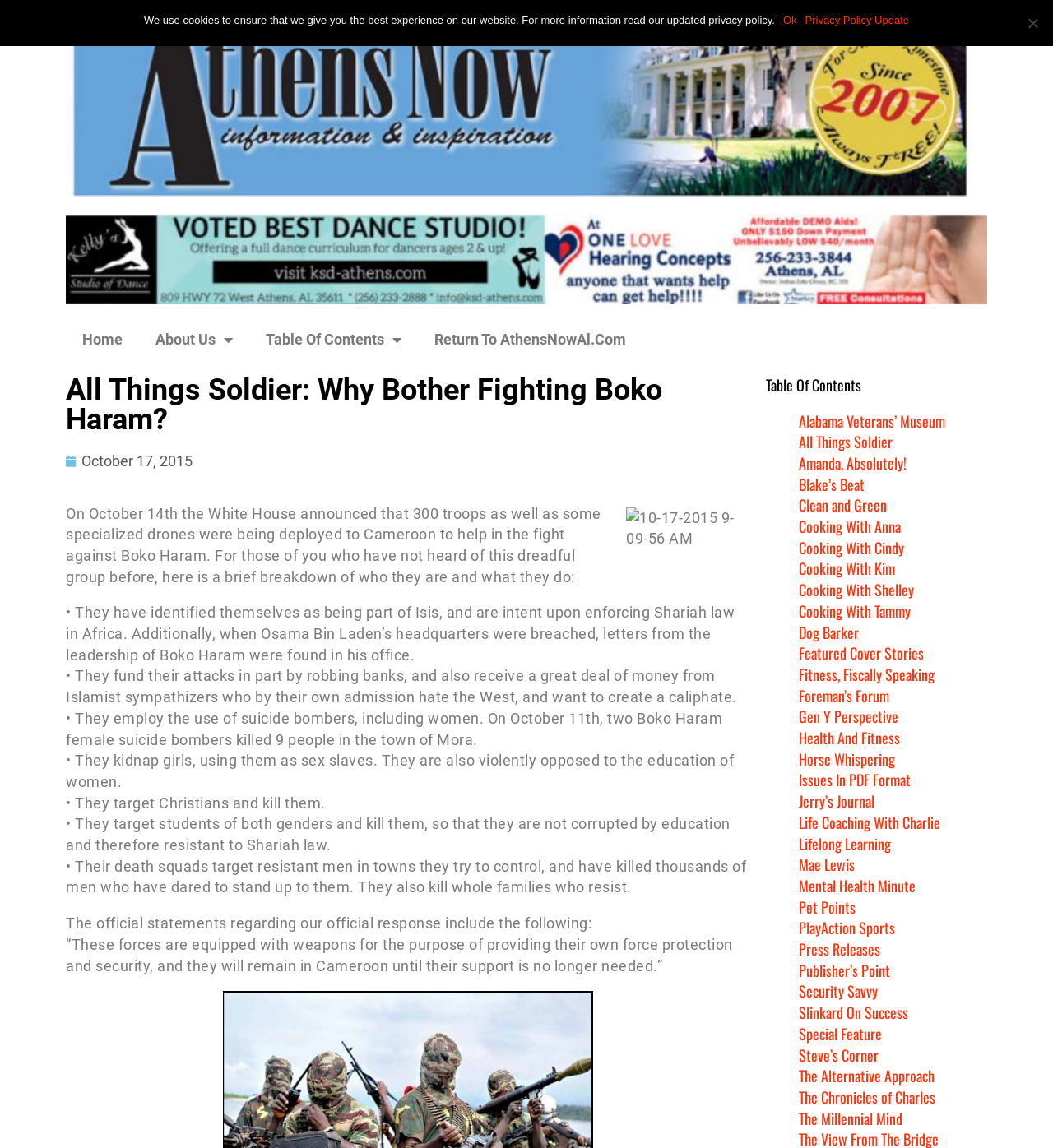Bounding box coordinates are specified in the format (top-left x, top-left y, bottom-right x, bottom-right y). All values are floating point numbers bounded between 0 and 1. Please provide the bounding box coordinate of the region this sentence describes: Life Coaching With Charlie

[0.759, 0.707, 0.893, 0.726]